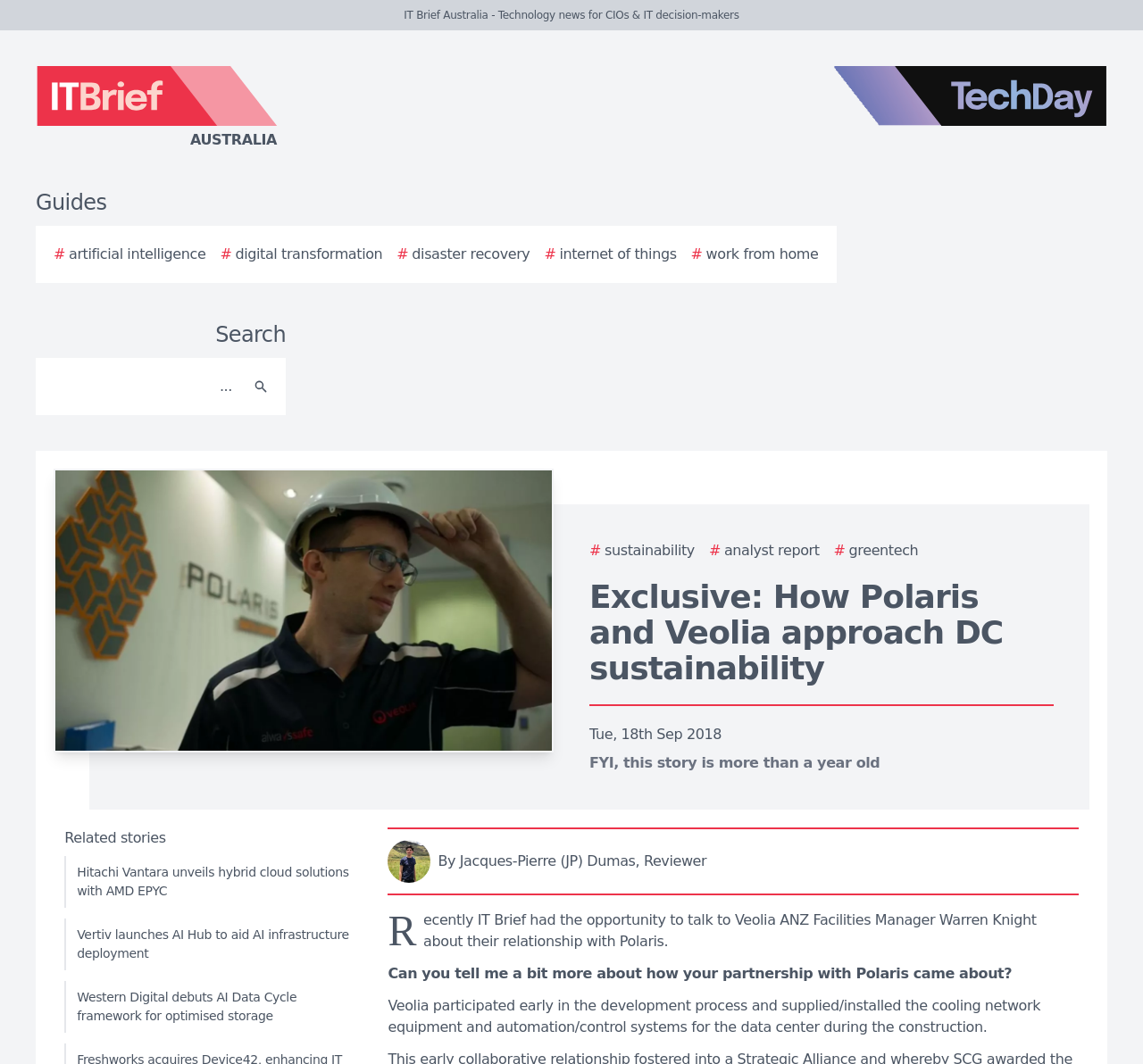Find the bounding box coordinates of the element you need to click on to perform this action: 'Read the related story about Hitachi Vantara'. The coordinates should be represented by four float values between 0 and 1, in the format [left, top, right, bottom].

[0.056, 0.805, 0.314, 0.853]